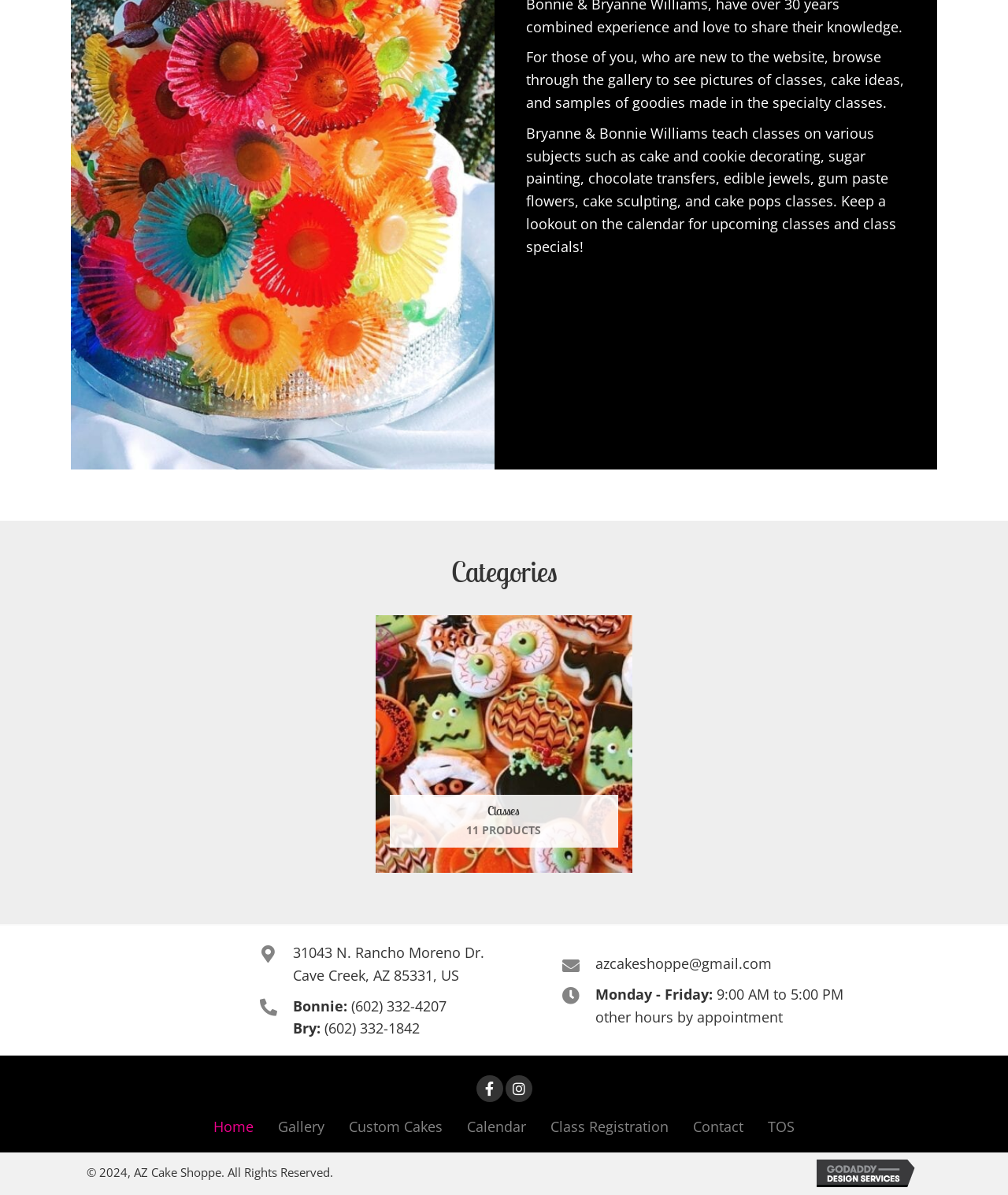What is the address of AZ Cake Shoppe?
Use the information from the image to give a detailed answer to the question.

The address of AZ Cake Shoppe can be found in the link element with ID 390, which contains the text '31043 N. Rancho Moreno Dr. Cave Creek, AZ 85331, US'.